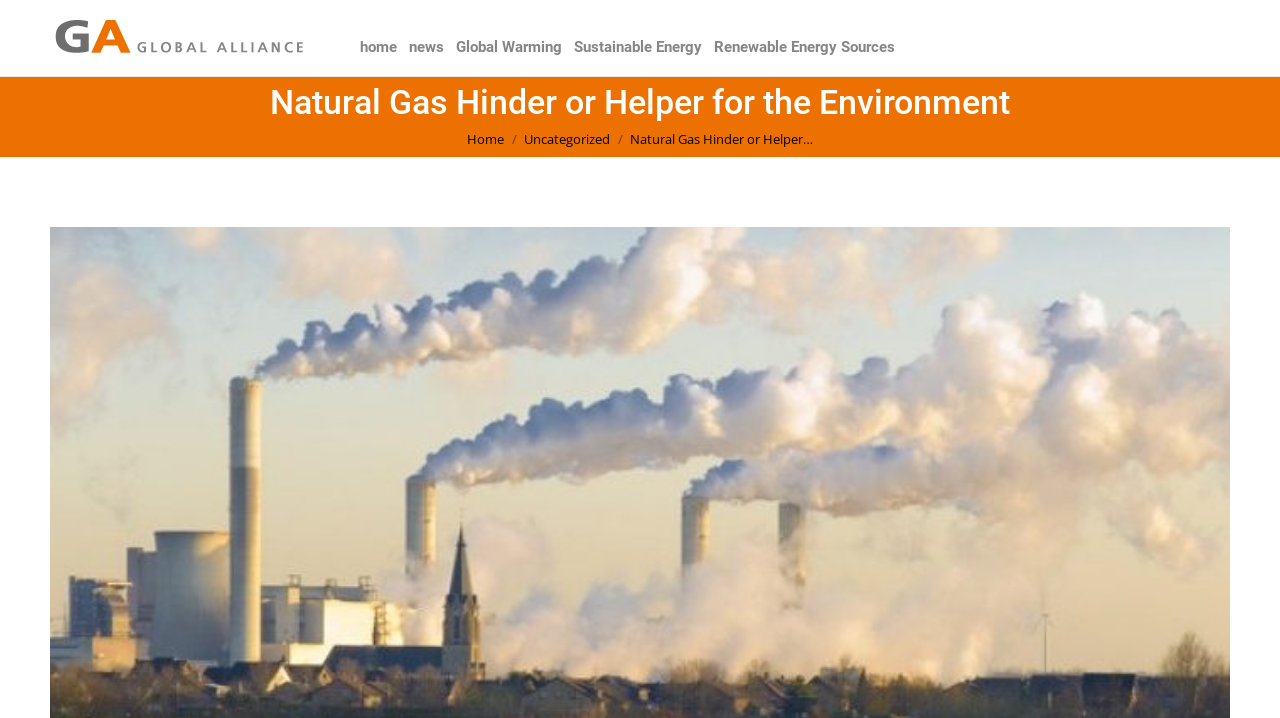What is the current page?
Using the picture, provide a one-word or short phrase answer.

Natural Gas Hinder or Helper for the Environment